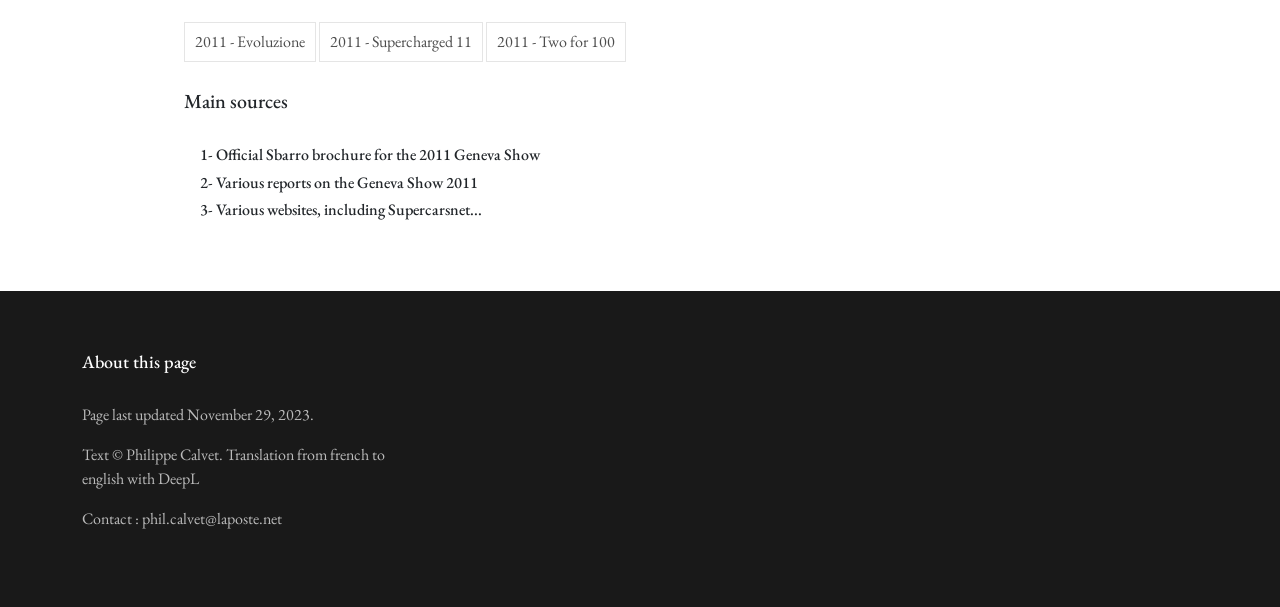Carefully examine the image and provide an in-depth answer to the question: What is the contact email address?

I found a StaticText element with ID 94, which contains the text 'Contact : phil.calvet@laposte.net'. This indicates that the contact email address is phil.calvet@laposte.net.